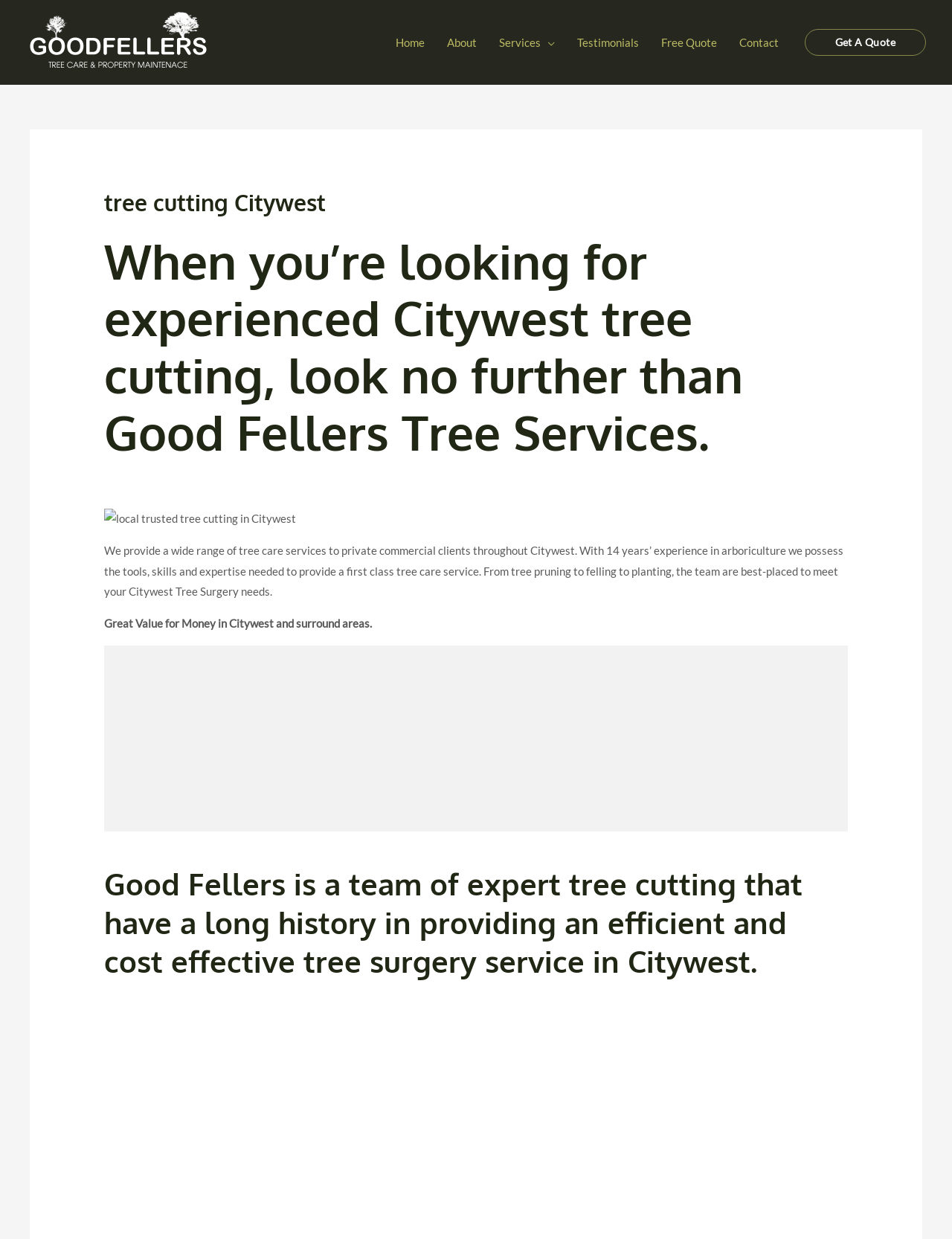Use a single word or phrase to answer the question: What is the name of the company providing tree cutting services?

Good Fellers